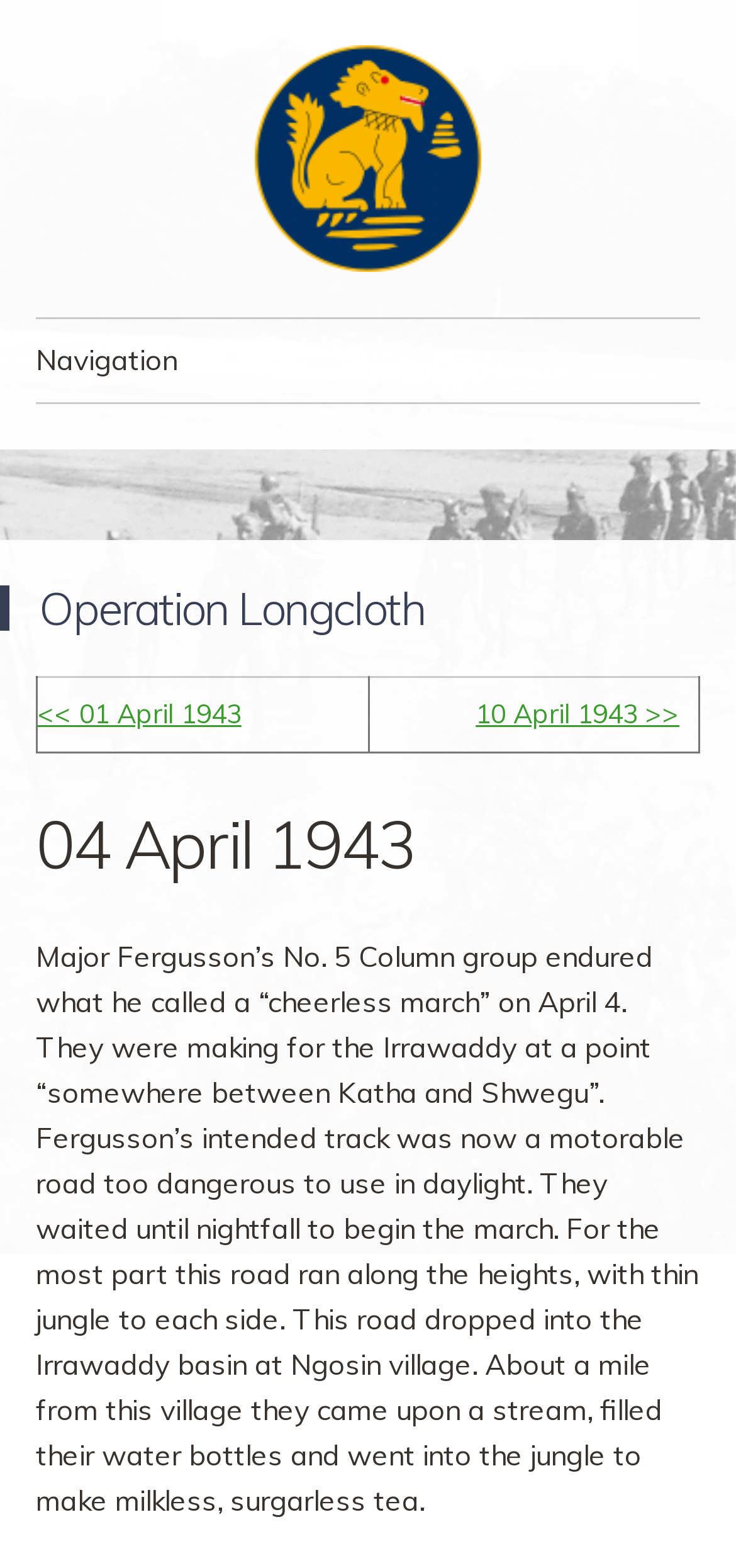What is the name of the column group?
Using the image as a reference, deliver a detailed and thorough answer to the question.

The name of the column group can be found in the static text element that describes the 'cheerless march'. The text reads 'Major Fergusson’s No. 5 Column group endured what he called a “cheerless march” on April 4.'.